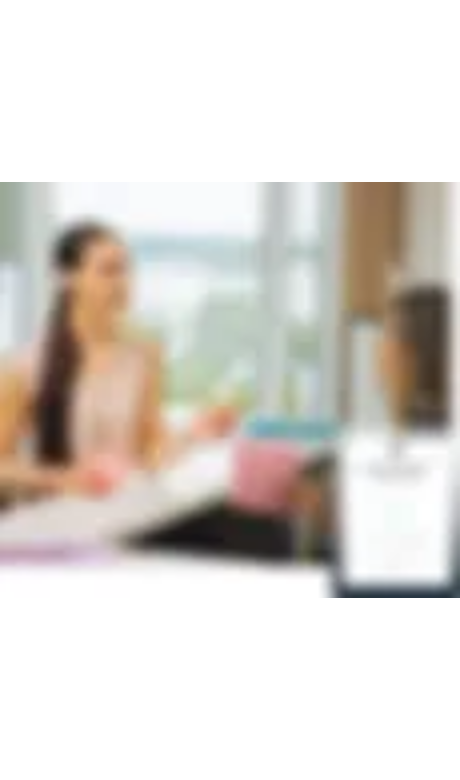Answer the question in a single word or phrase:
What type of services is Cherry related to?

health, beauty, and wellness